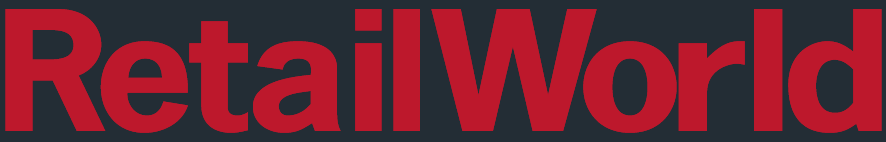What is the industry Retail World is focused on?
Based on the image content, provide your answer in one word or a short phrase.

Retail